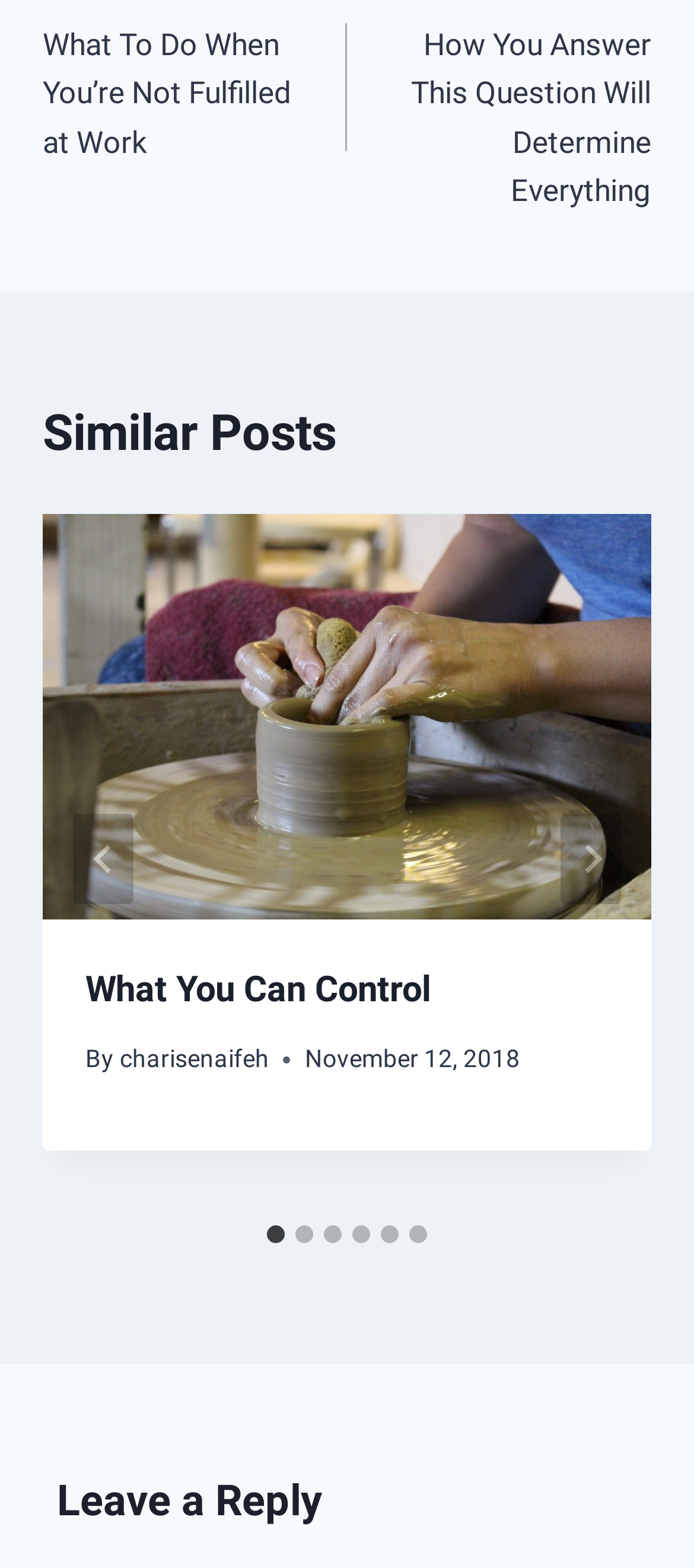Who wrote the first article?
Examine the webpage screenshot and provide an in-depth answer to the question.

I examined the article element inside the first tabpanel and found a link element with the text 'charisenaifeh', which is likely the author of the first article.